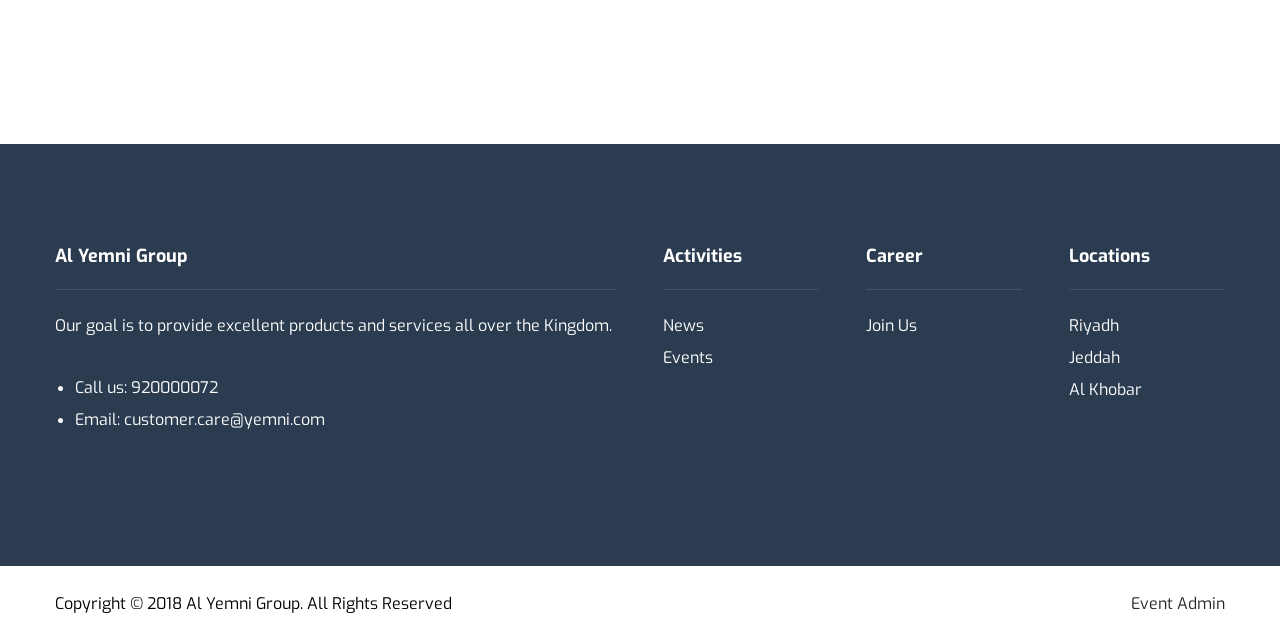What is the company's goal?
Please give a detailed answer to the question using the information shown in the image.

The company's goal is mentioned in the static text 'Our goal is to provide excellent products and services all over the Kingdom.' which is located below the heading 'Al Yemni Group'.